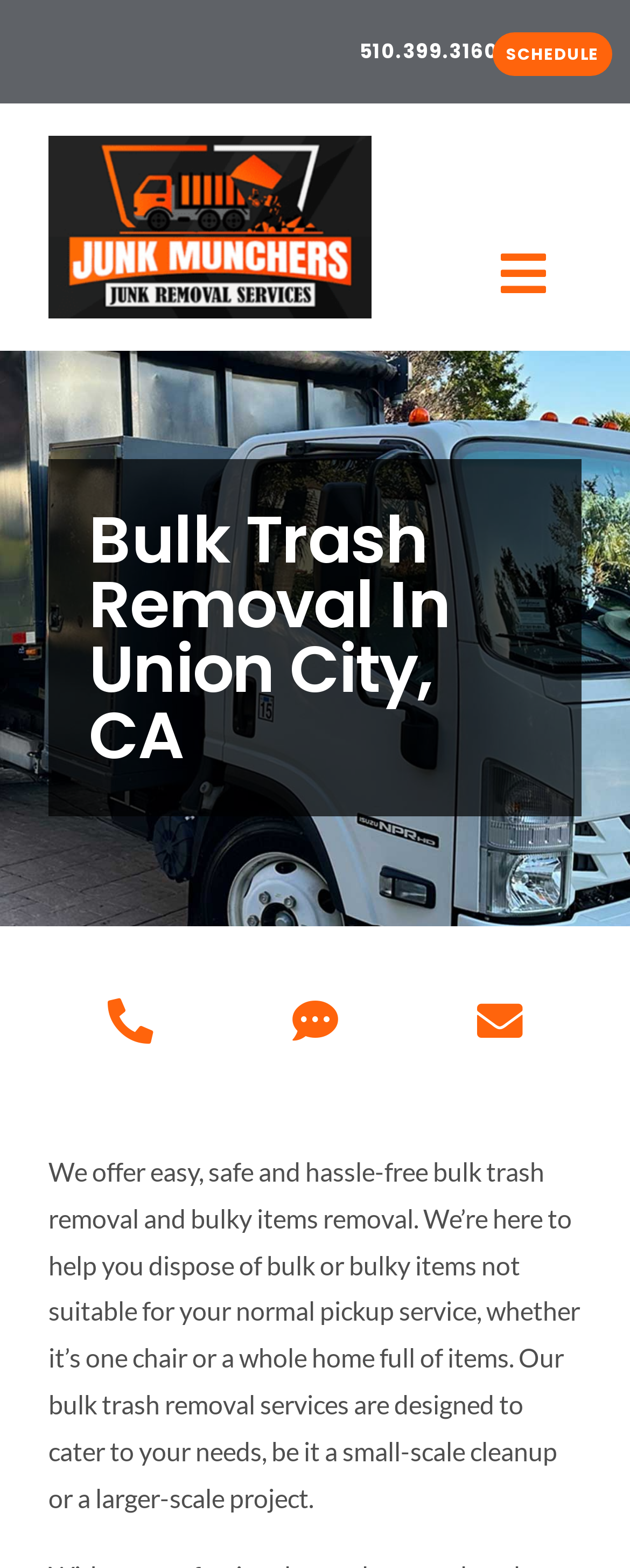Please mark the bounding box coordinates of the area that should be clicked to carry out the instruction: "Call the phone number".

[0.519, 0.016, 0.843, 0.049]